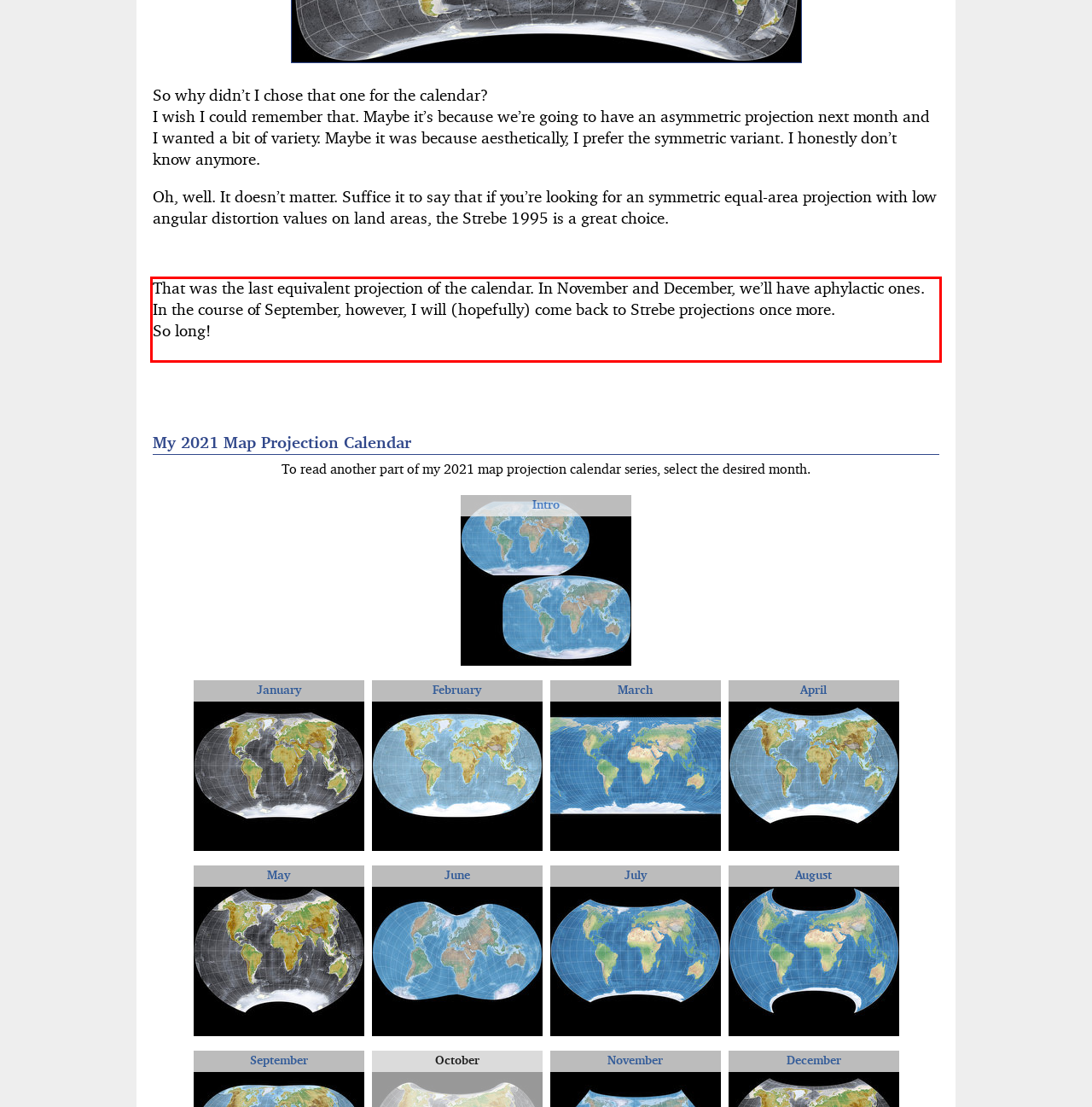You are given a screenshot of a webpage with a UI element highlighted by a red bounding box. Please perform OCR on the text content within this red bounding box.

That was the last equivalent projection of the calendar. In November and December, we’ll have aphylactic ones. In the course of September, however, I will (hopefully) come back to Strebe projections once more. So long!